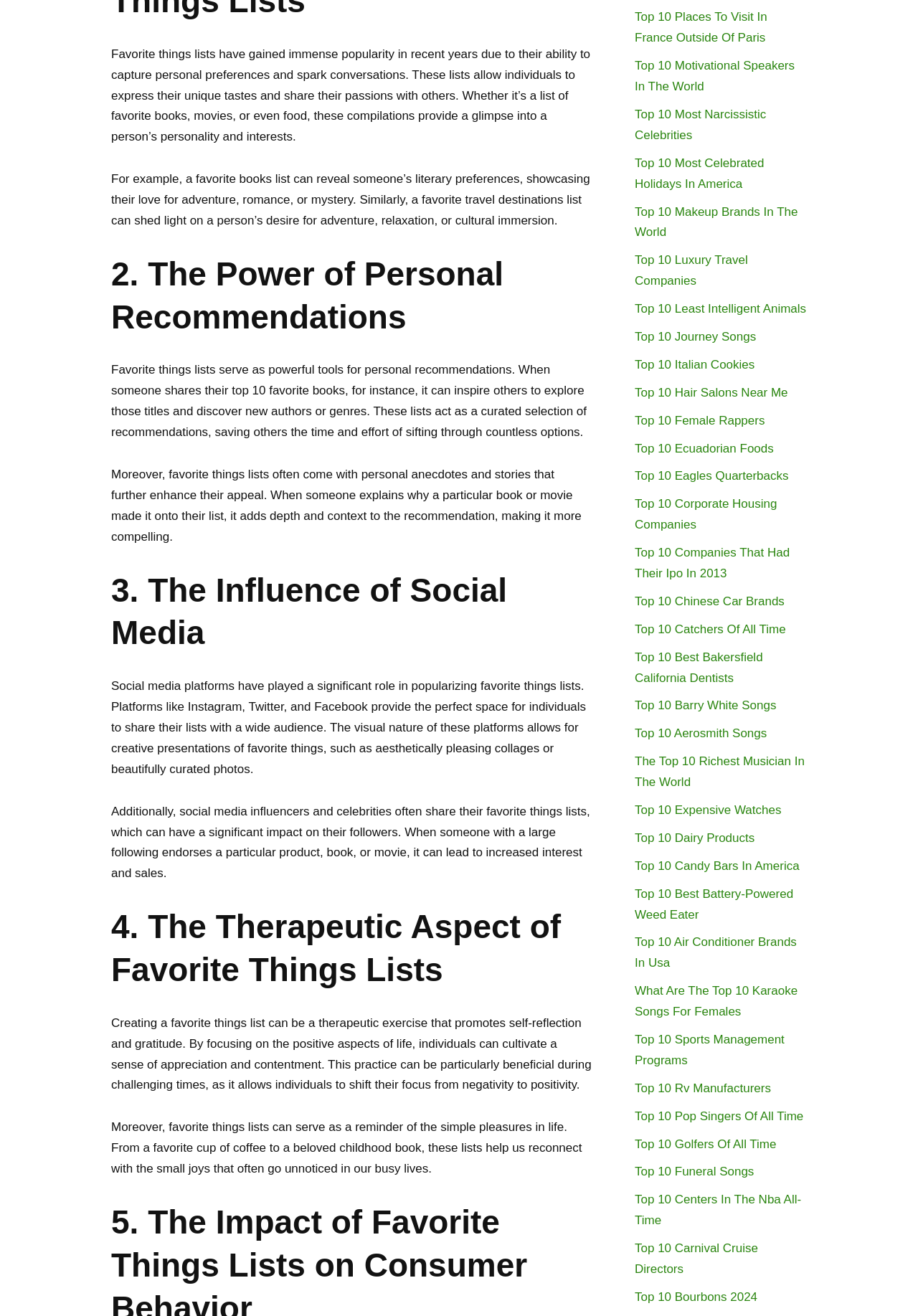Using the provided element description: "Top 10 Aerosmith Songs", determine the bounding box coordinates of the corresponding UI element in the screenshot.

[0.691, 0.552, 0.835, 0.563]